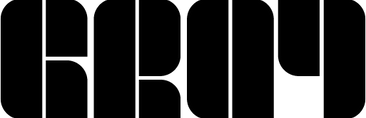What is the style of the typography?
Look at the image and respond with a one-word or short-phrase answer.

Bold, modern